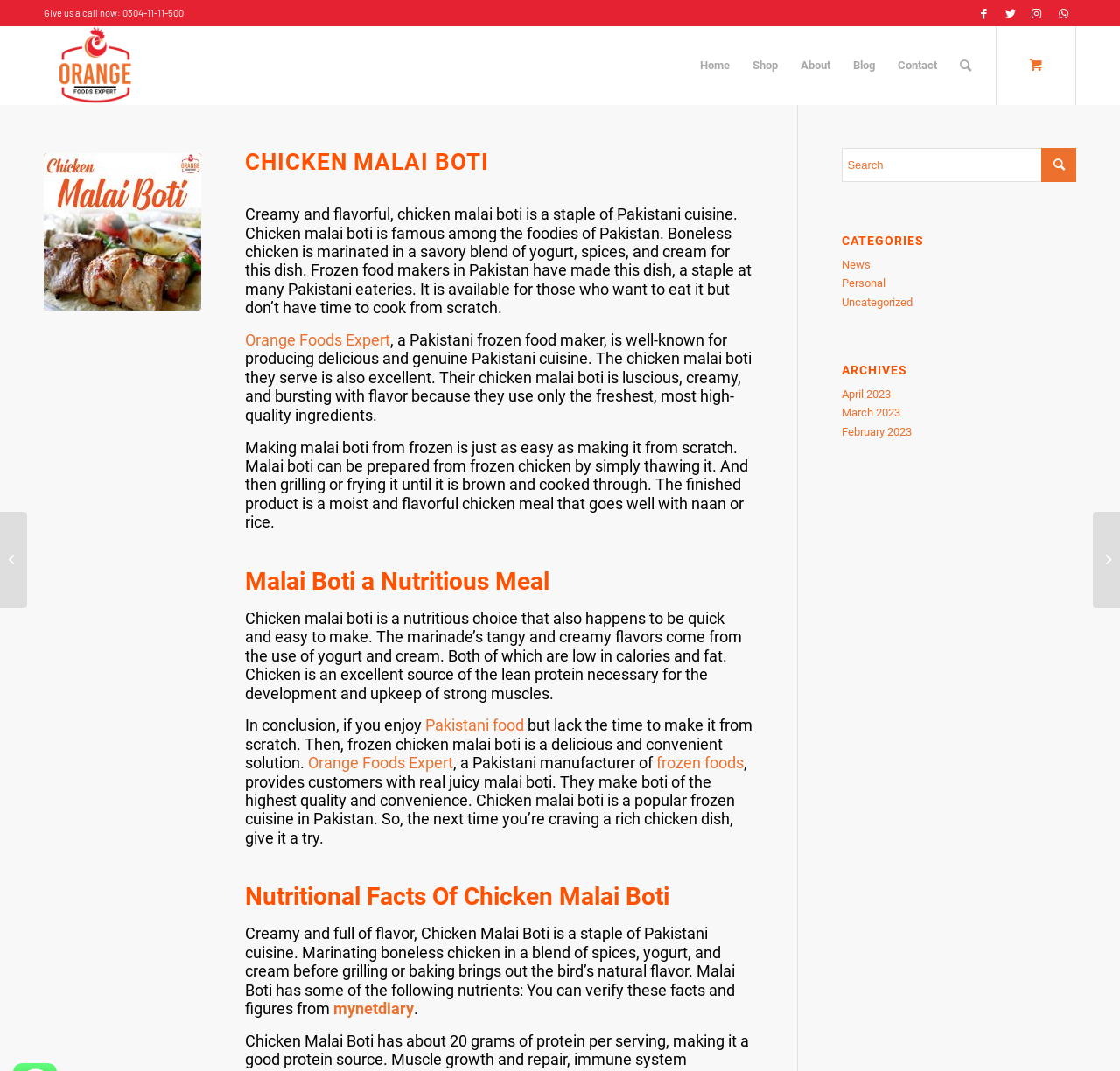Please give a short response to the question using one word or a phrase:
How can you prepare malai boti from frozen?

Thaw and grill or fry